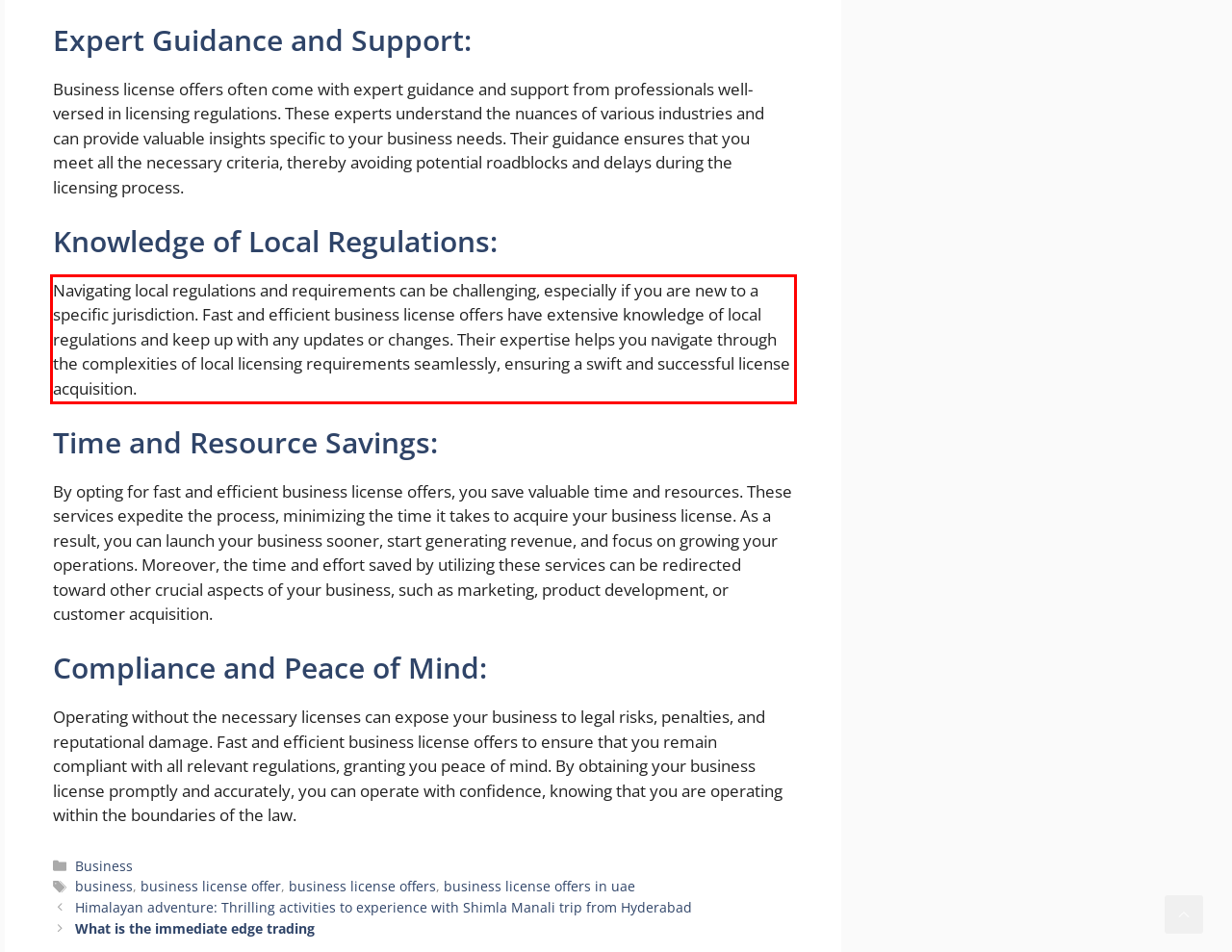There is a UI element on the webpage screenshot marked by a red bounding box. Extract and generate the text content from within this red box.

Navigating local regulations and requirements can be challenging, especially if you are new to a specific jurisdiction. Fast and efficient business license offers have extensive knowledge of local regulations and keep up with any updates or changes. Their expertise helps you navigate through the complexities of local licensing requirements seamlessly, ensuring a swift and successful license acquisition.